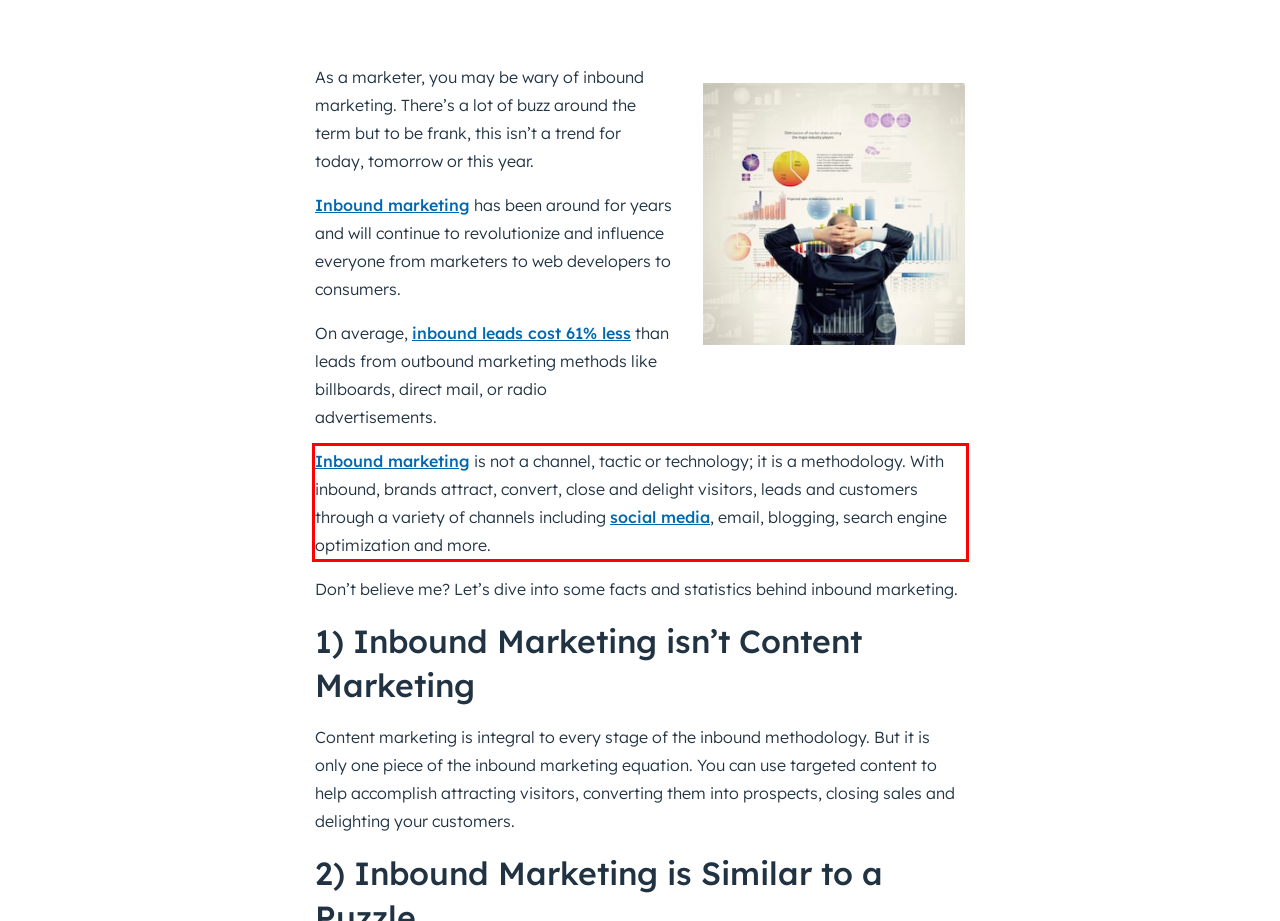The screenshot you have been given contains a UI element surrounded by a red rectangle. Use OCR to read and extract the text inside this red rectangle.

Inbound marketing is not a channel, tactic or technology; it is a methodology. With inbound, brands attract, convert, close and delight visitors, leads and customers through a variety of channels including social media, email, blogging, search engine optimization and more.